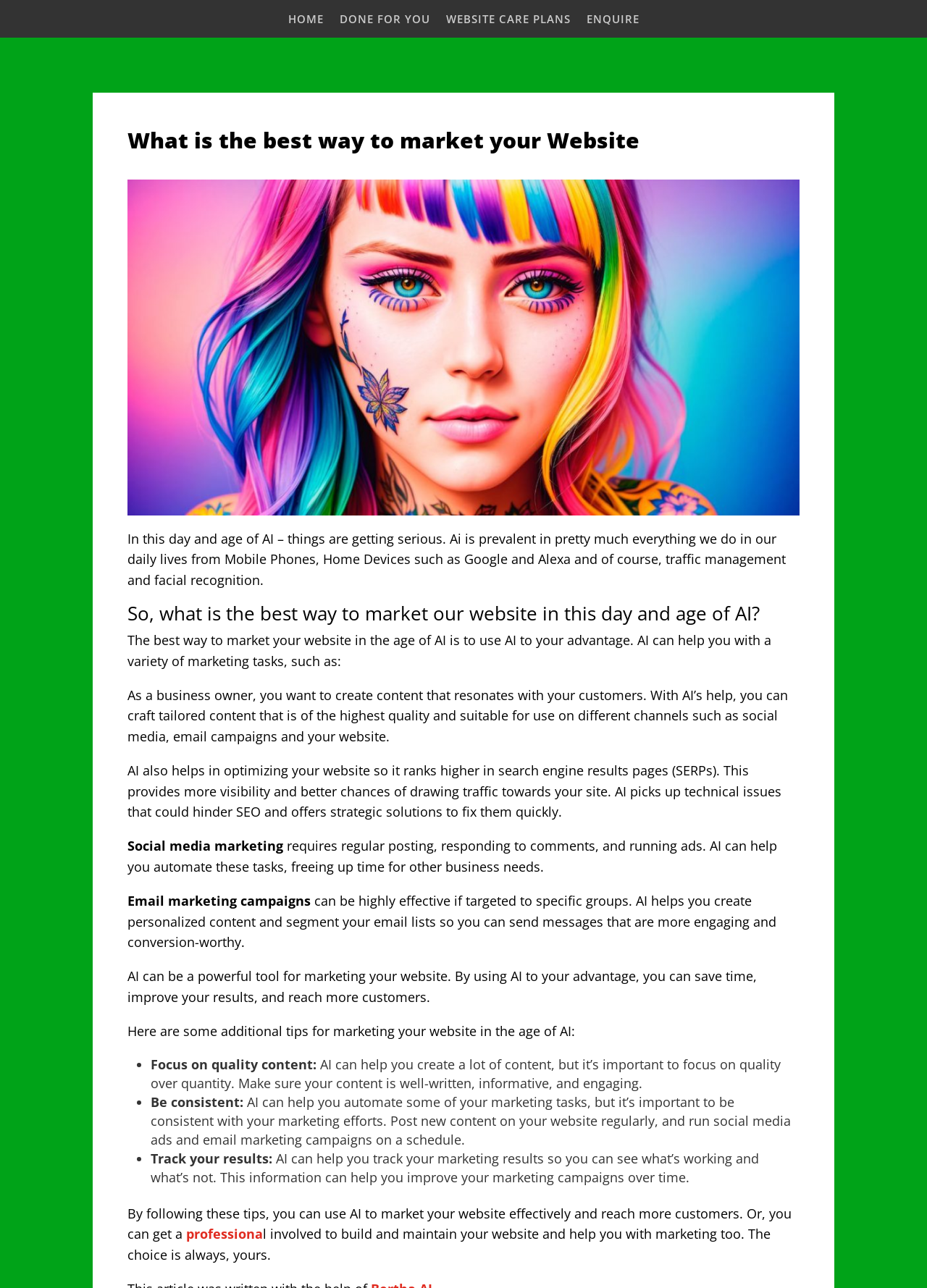Find the bounding box coordinates for the HTML element described in this sentence: "Home". Provide the coordinates as four float numbers between 0 and 1, in the format [left, top, right, bottom].

[0.311, 0.011, 0.349, 0.023]